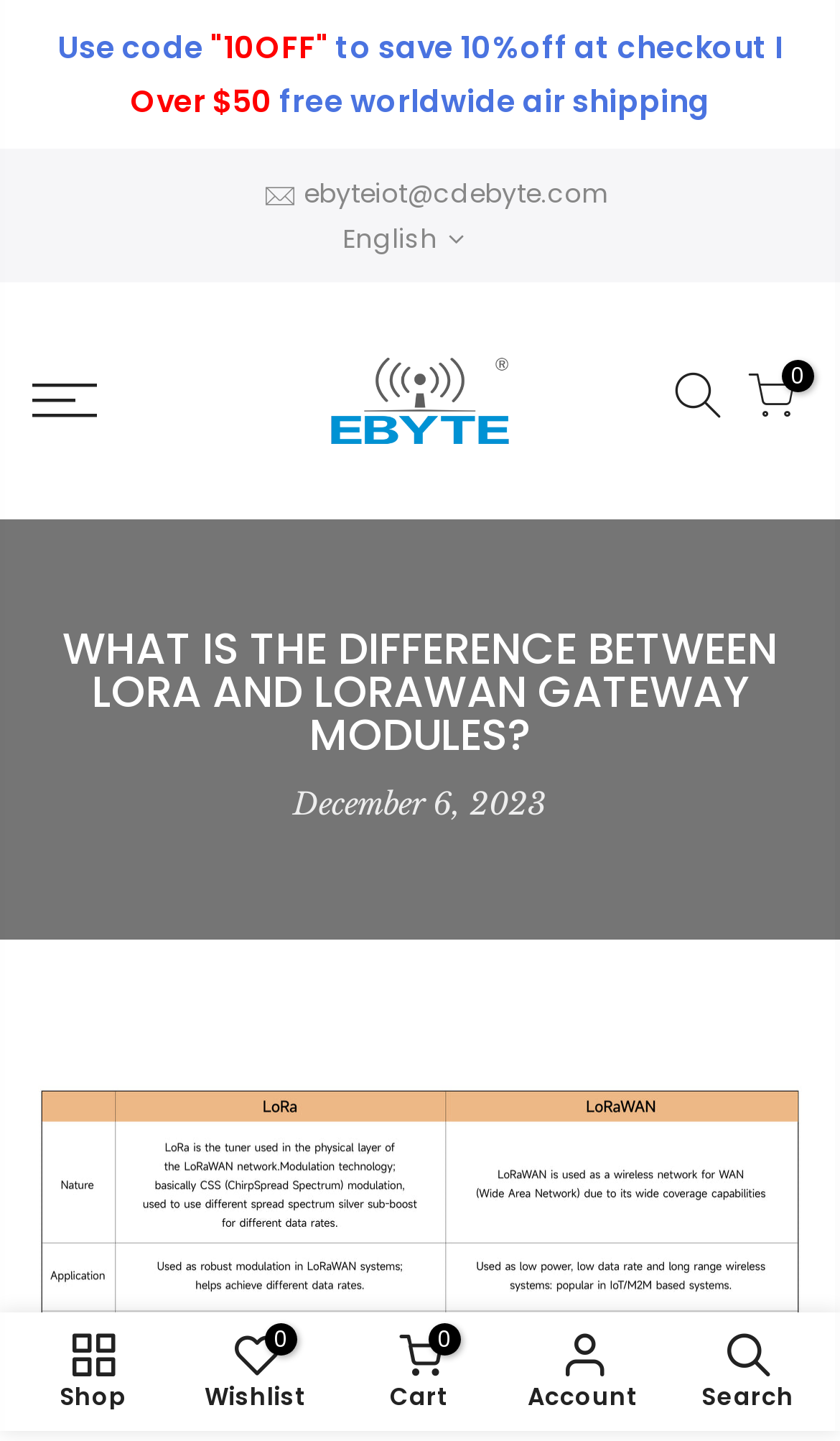Highlight the bounding box coordinates of the element you need to click to perform the following instruction: "Click the 'EBYTE' logo."

[0.372, 0.196, 0.628, 0.36]